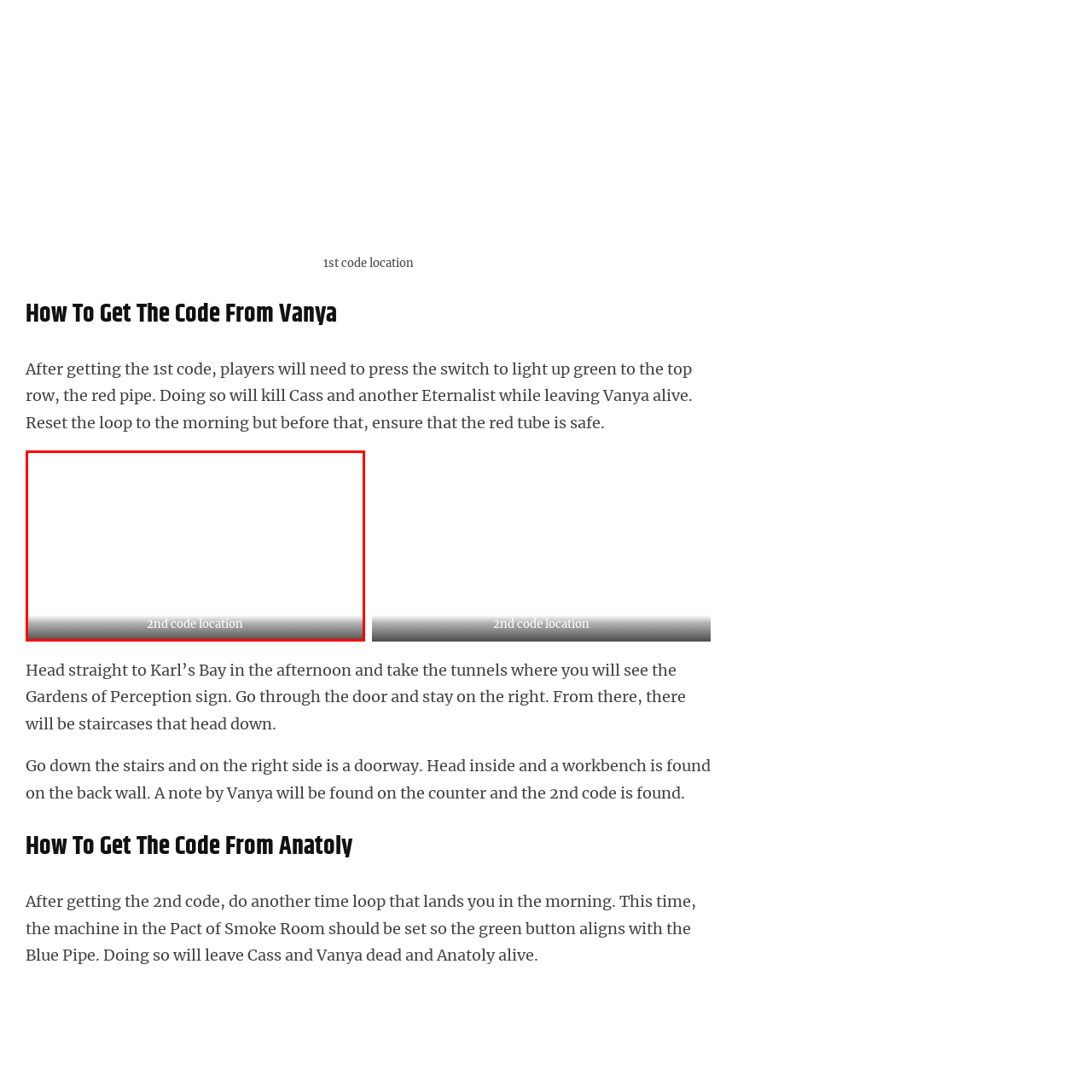What is written at the bottom of the image?
Please analyze the segment of the image inside the red bounding box and respond with a single word or phrase.

2nd code location